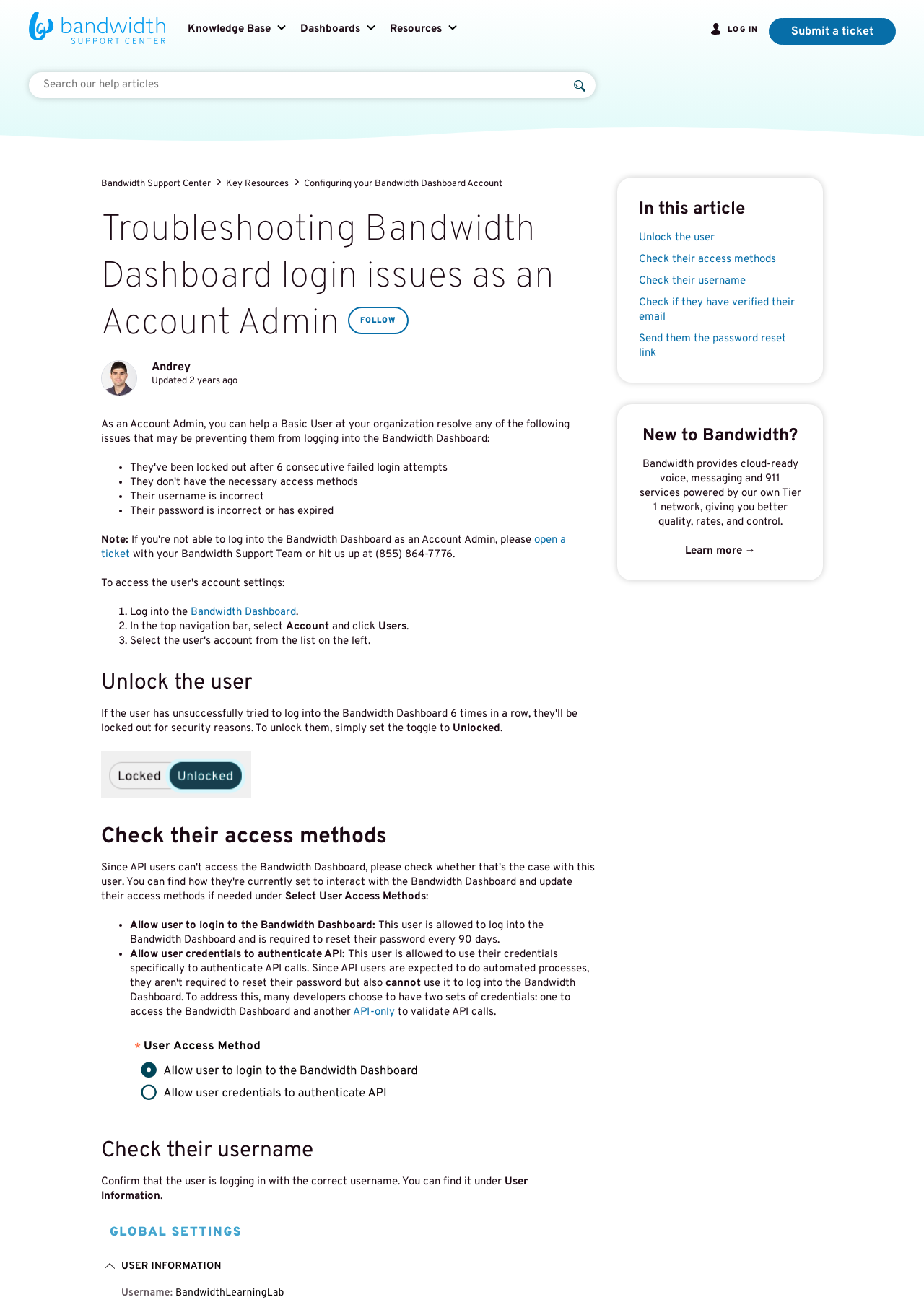How often does a user need to reset their password?
We need a detailed and meticulous answer to the question.

According to the webpage, when a user is allowed to log into the Bandwidth Dashboard, they are required to reset their password every 90 days. This is a security measure to ensure the account remains secure.